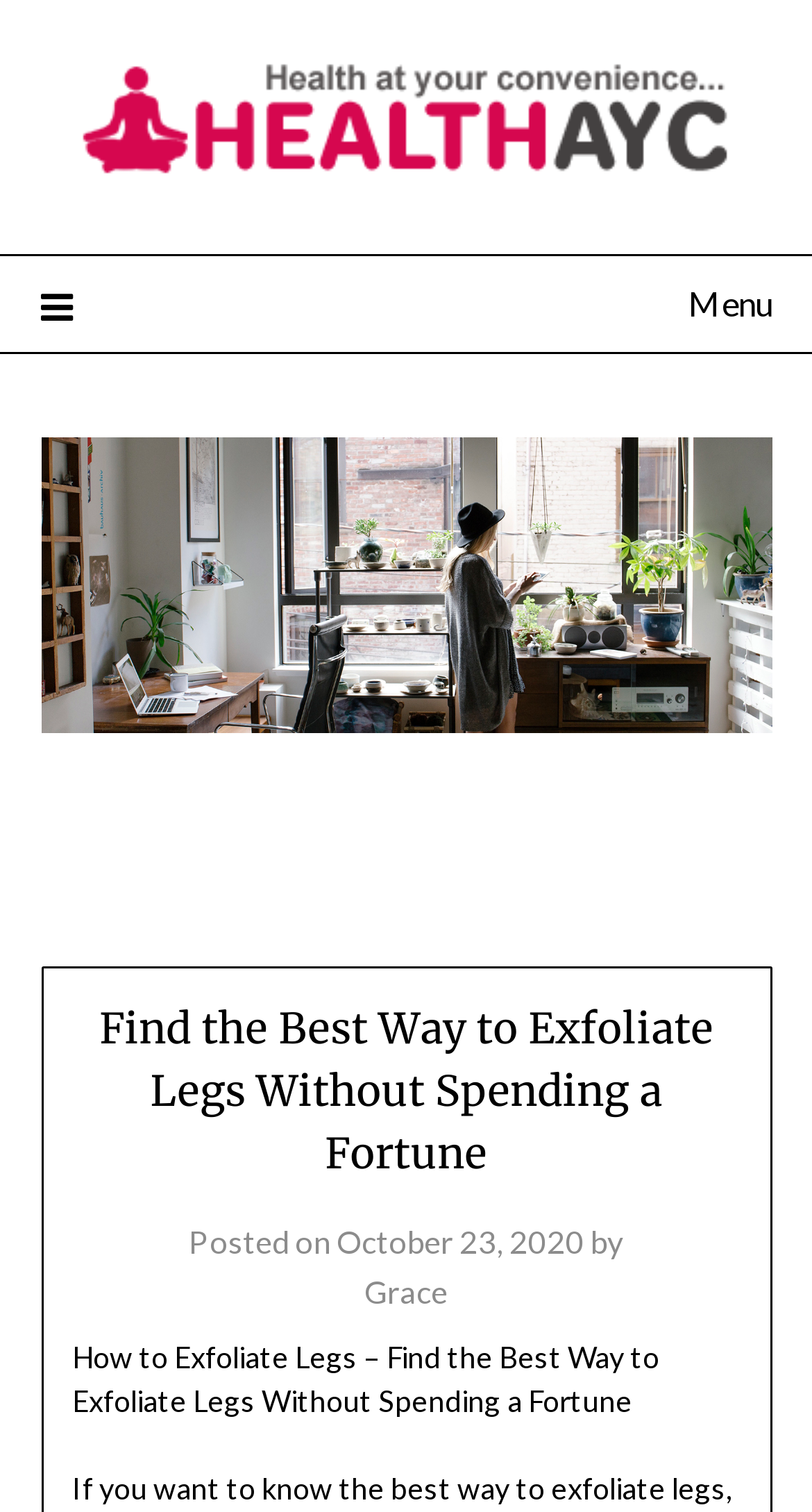Your task is to extract the text of the main heading from the webpage.

Find the Best Way to Exfoliate Legs Without Spending a Fortune